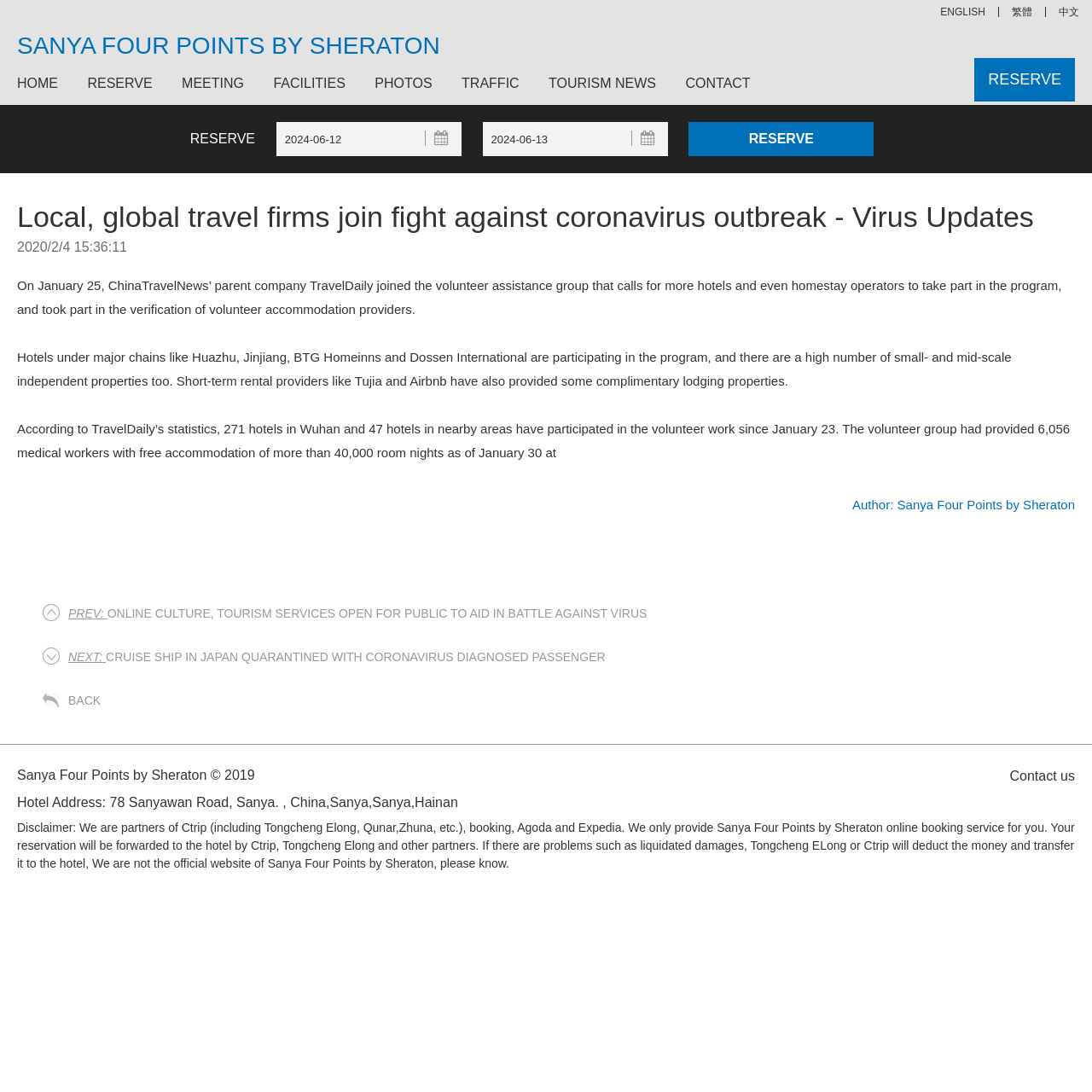Identify the bounding box coordinates for the UI element mentioned here: "Tourism News". Provide the coordinates as four float values between 0 and 1, i.e., [left, top, right, bottom].

[0.491, 0.067, 0.613, 0.086]